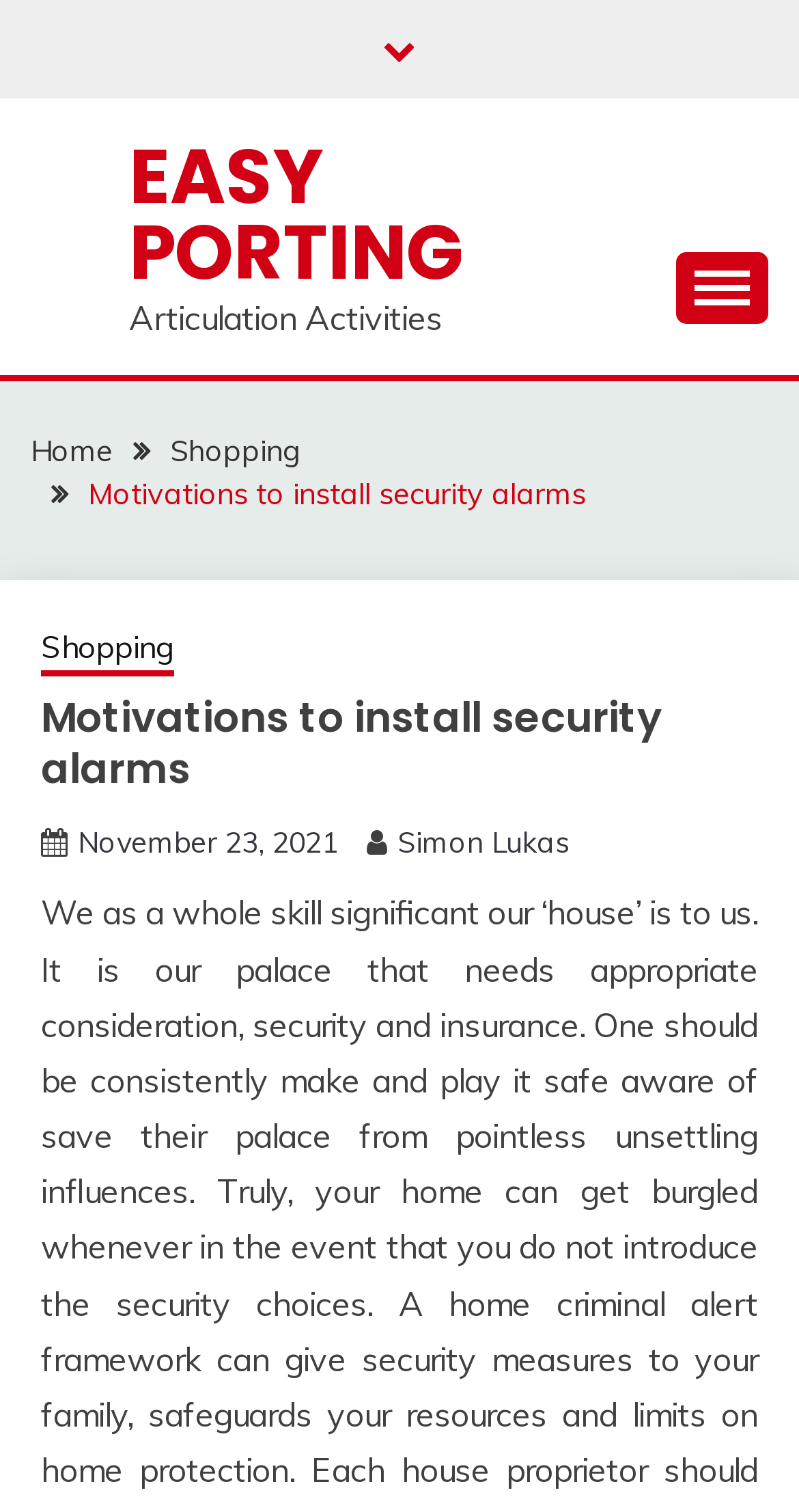Show the bounding box coordinates for the element that needs to be clicked to execute the following instruction: "Click on Transcripts". Provide the coordinates in the form of four float numbers between 0 and 1, i.e., [left, top, right, bottom].

None